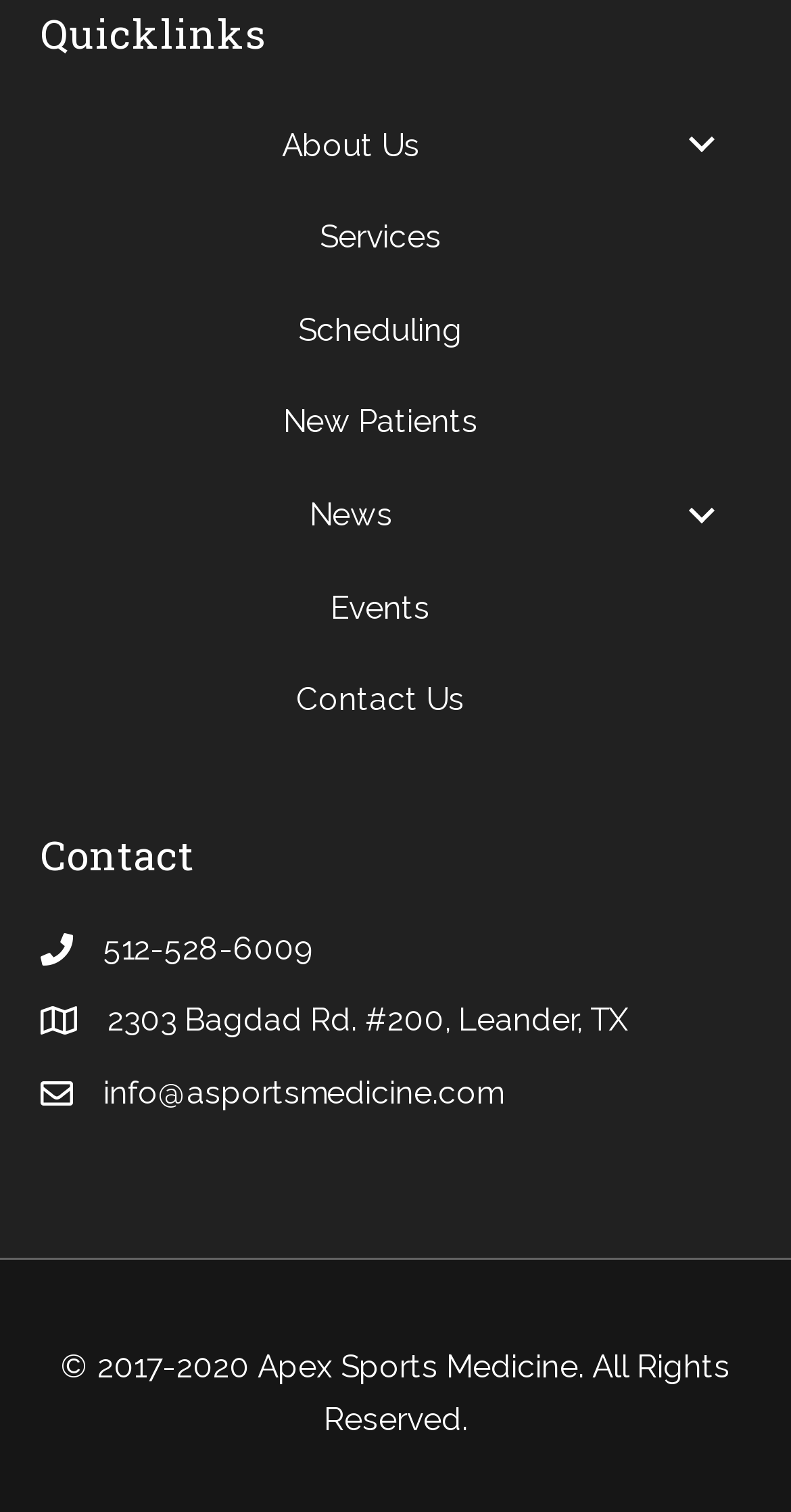What is the address of the organization?
Provide a detailed and well-explained answer to the question.

The address of the organization can be found in the 'Contact' section, which is located below the primary menu, and is listed as '2303 Bagdad Rd. #200, Leander, TX'.